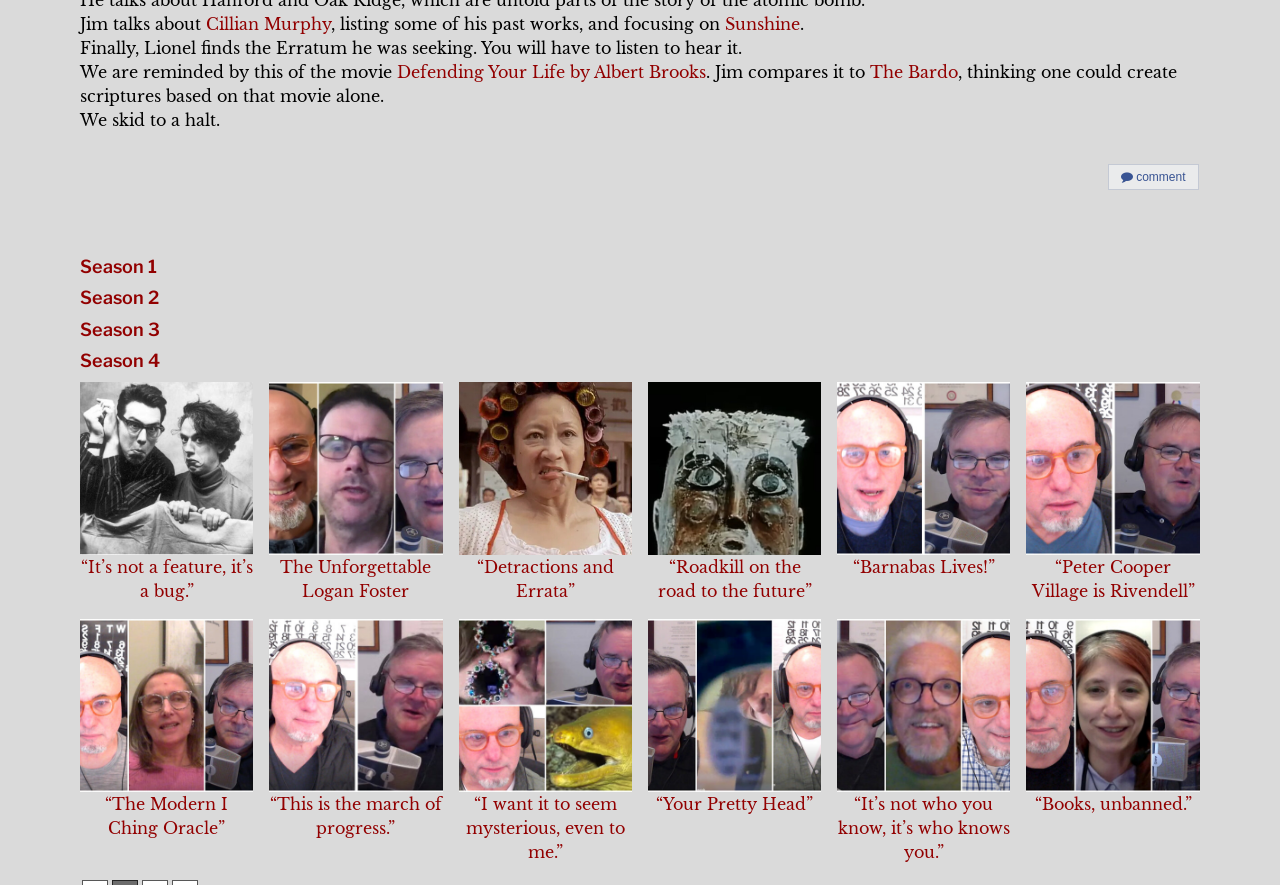Identify the bounding box coordinates for the region of the element that should be clicked to carry out the instruction: "Read the comment". The bounding box coordinates should be four float numbers between 0 and 1, i.e., [left, top, right, bottom].

[0.865, 0.186, 0.936, 0.215]